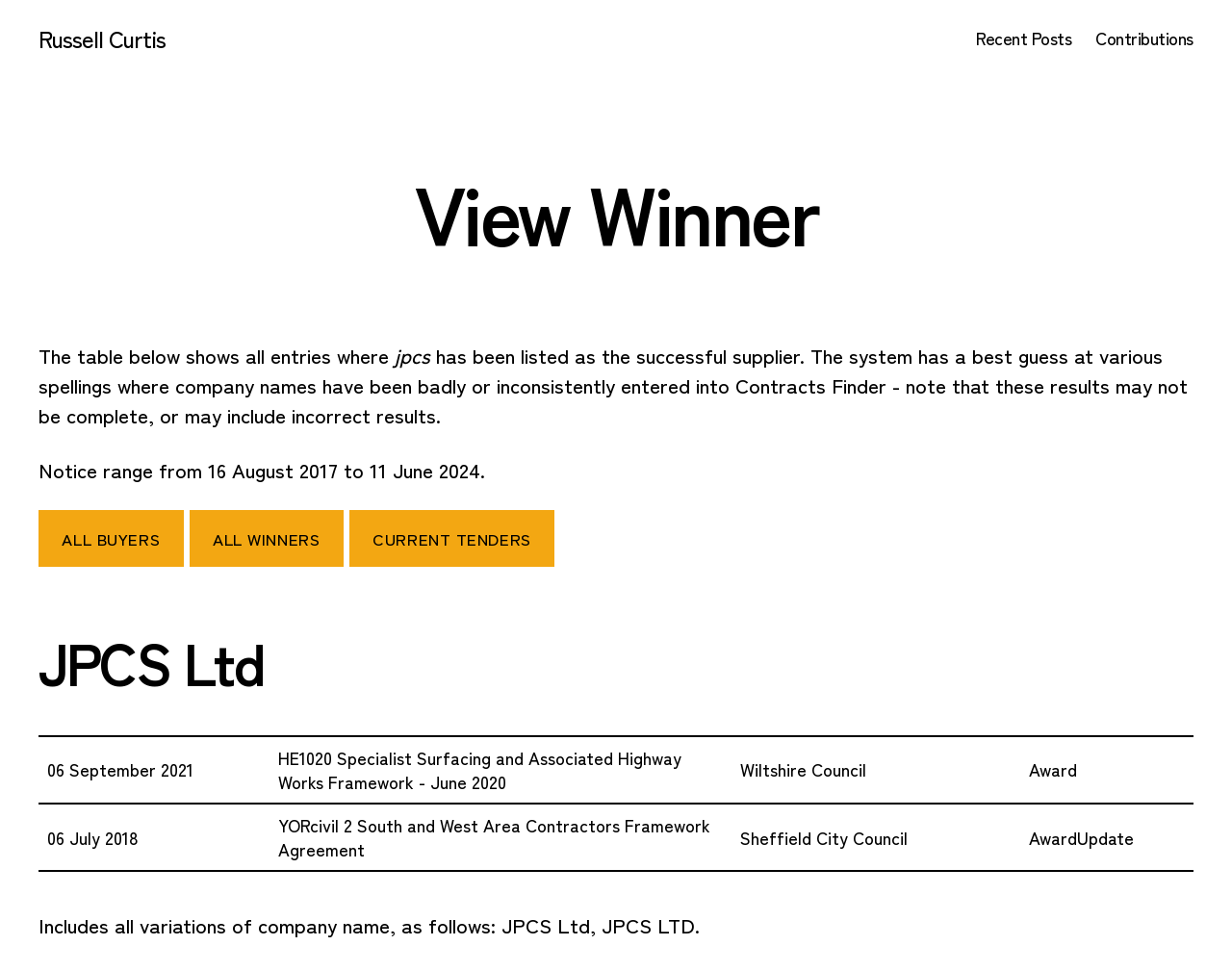Create a detailed summary of all the visual and textual information on the webpage.

The webpage is about viewing the winner, Russell Curtis. At the top left, there is a link to Russell Curtis. On the top right, there is a horizontal navigation menu with three links: "Recent Posts", "Contributions", and another link that is not labeled.

Below the navigation menu, the main content area is divided into an article section. The article section has a header that reads "View Winner" in a prominent font. Below the header, there is a paragraph of text that explains the table below, which shows all entries where "jpcs" has been listed as the successful supplier. The text also notes that the system has a best guess at various spellings where company names have been badly or inconsistently entered into Contracts Finder.

Following the explanatory text, there is a notice that ranges from 16 August 2017 to 11 June 2024. Below the notice, there are three links: "ALL BUYERS", "ALL WINNERS", and "CURRENT TENDERS".

Next, there is a heading that reads "JPCS Ltd" in a prominent font. Below the heading, there is a table that displays information about JPCS Ltd. The table has multiple rows, each containing information about a specific contract, including the date, contract name, buyer, and status. Each contract name is a link to more information.

Finally, at the bottom of the page, there is a note that includes all variations of the company name, JPCS Ltd, including "JPCS LTD".